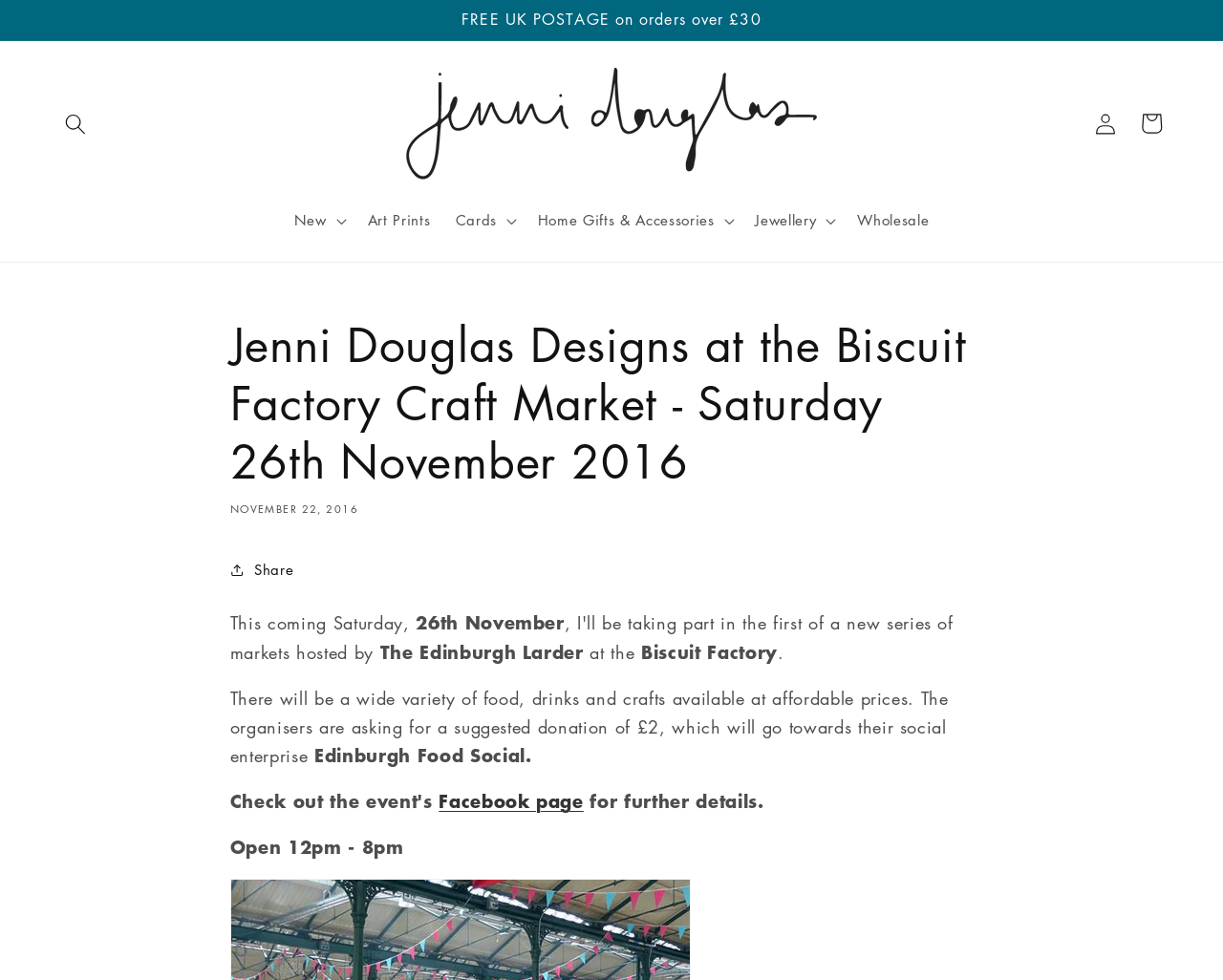Can you find the bounding box coordinates for the element that needs to be clicked to execute this instruction: "Search for something"? The coordinates should be given as four float numbers between 0 and 1, i.e., [left, top, right, bottom].

[0.043, 0.103, 0.081, 0.15]